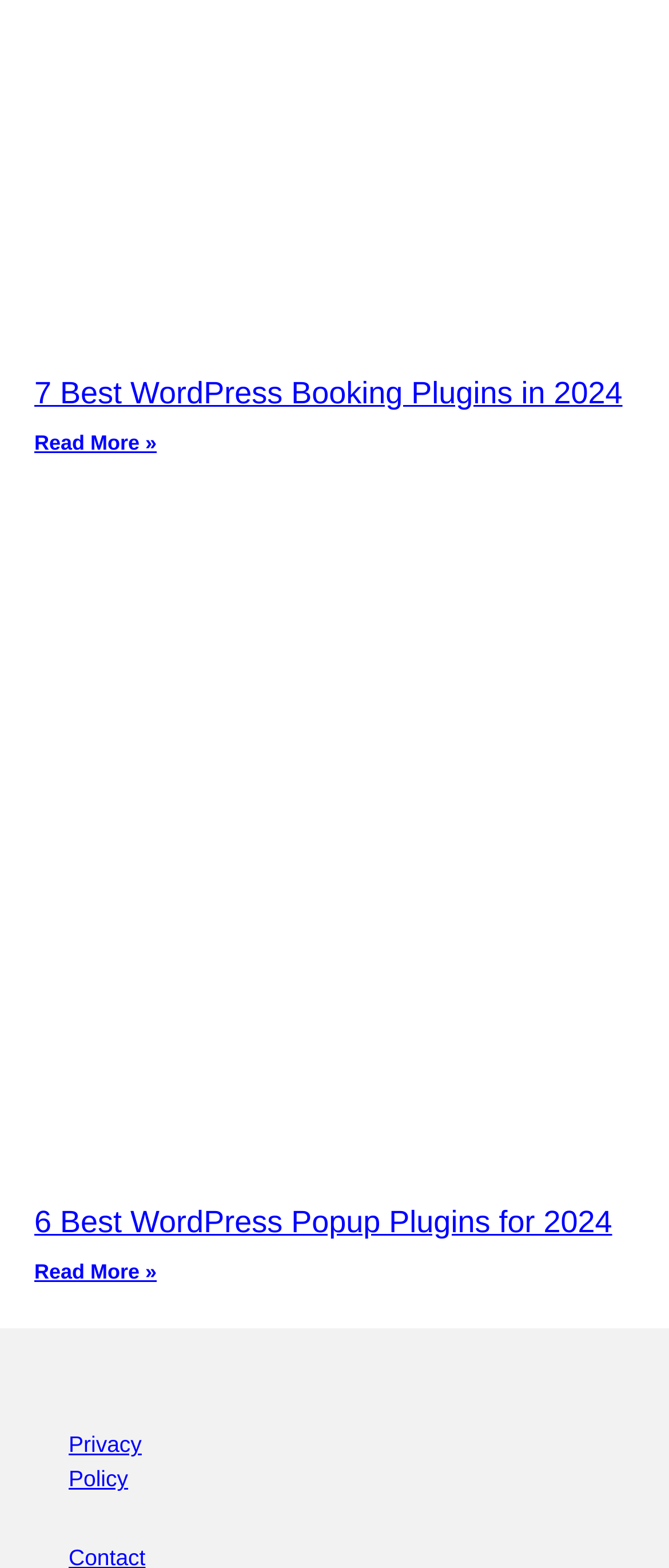What type of image is associated with the 'Best WordPress Popup Plugins' link?
Refer to the image and give a detailed answer to the question.

The 'Best WordPress Popup Plugins' link has an image element associated with it, which suggests that the link is related to a visual representation of WordPress popup plugins.